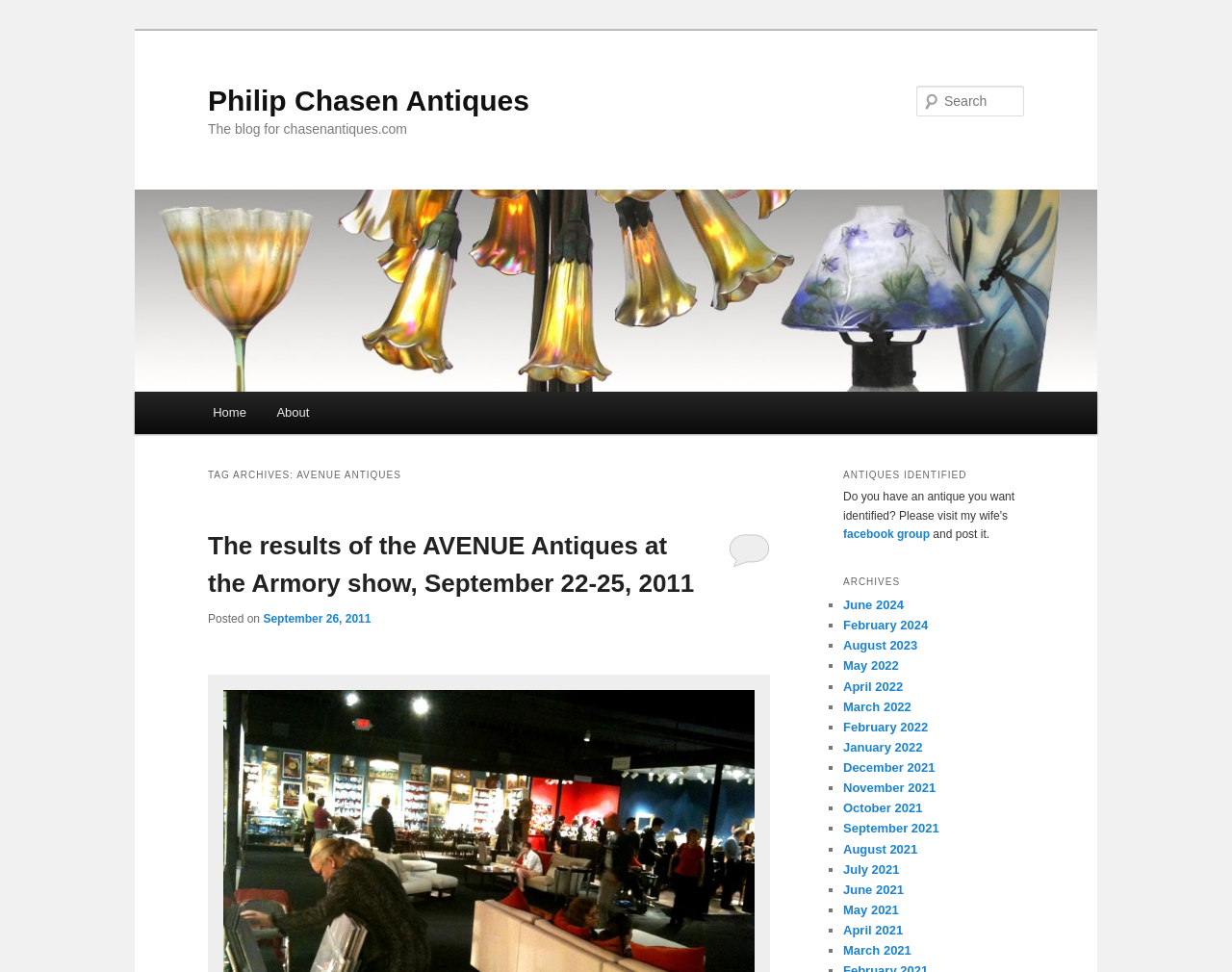What is the name of the antiques business? Examine the screenshot and reply using just one word or a brief phrase.

Philip Chasen Antiques